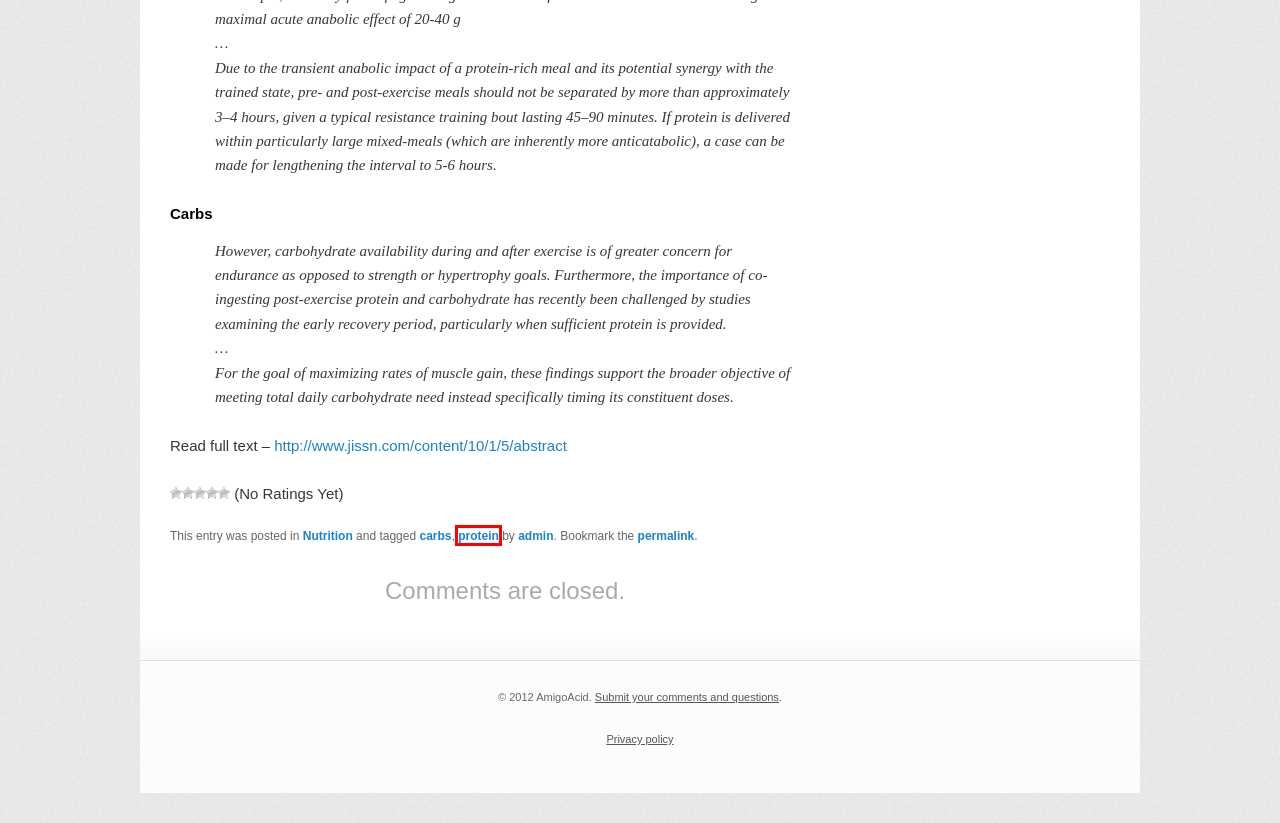Review the screenshot of a webpage which includes a red bounding box around an element. Select the description that best fits the new webpage once the element in the bounding box is clicked. Here are the candidates:
A. AmigoAcid.ru - научно обоснованные материалы,  касающиеся питания, суплементации и тренировок
B. Training – AmigoAcid - english
C. Privacy policy – AmigoAcid - english
D. Protein – AmigoAcid - english
E. Contact Form – AmigoAcid - english
F. admin – AmigoAcid - english
G. Uncategorized – AmigoAcid - english
H. Carbs – AmigoAcid - english

D